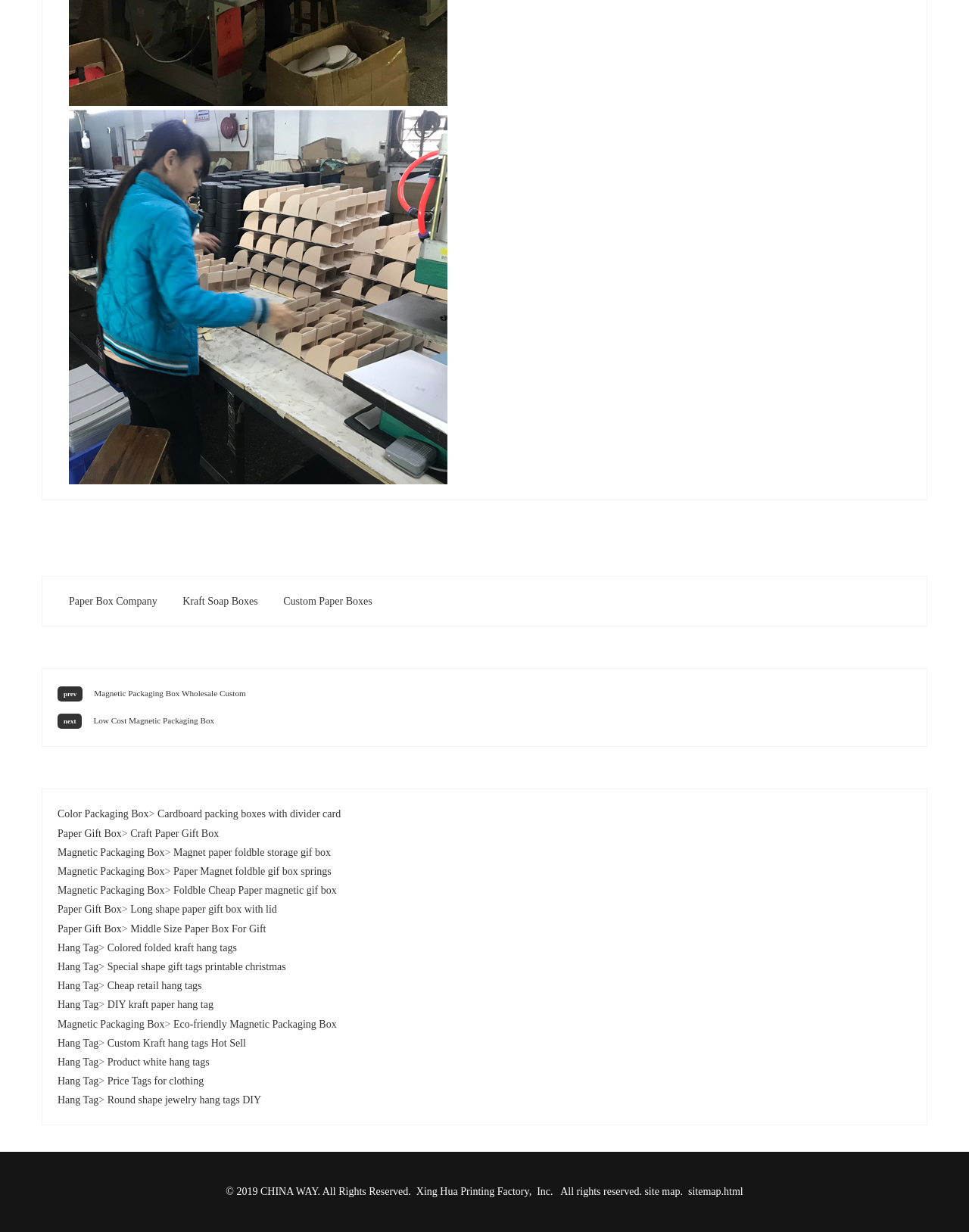What is the purpose of the 'prev' and 'next' buttons?
Look at the image and answer the question using a single word or phrase.

Navigation